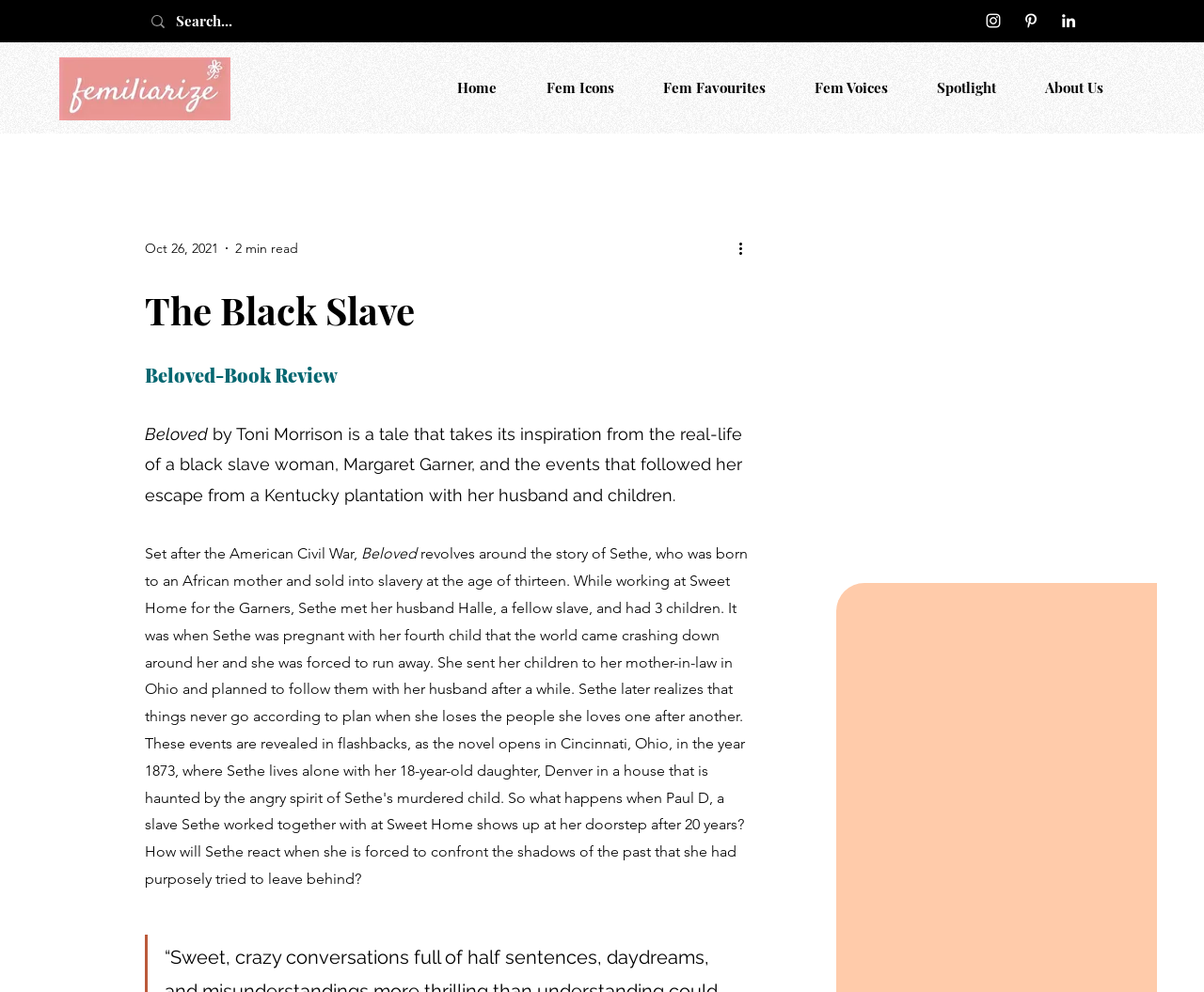What is the name of the logo on the top left corner?
Look at the image and answer with only one word or phrase.

Femiliarize logo